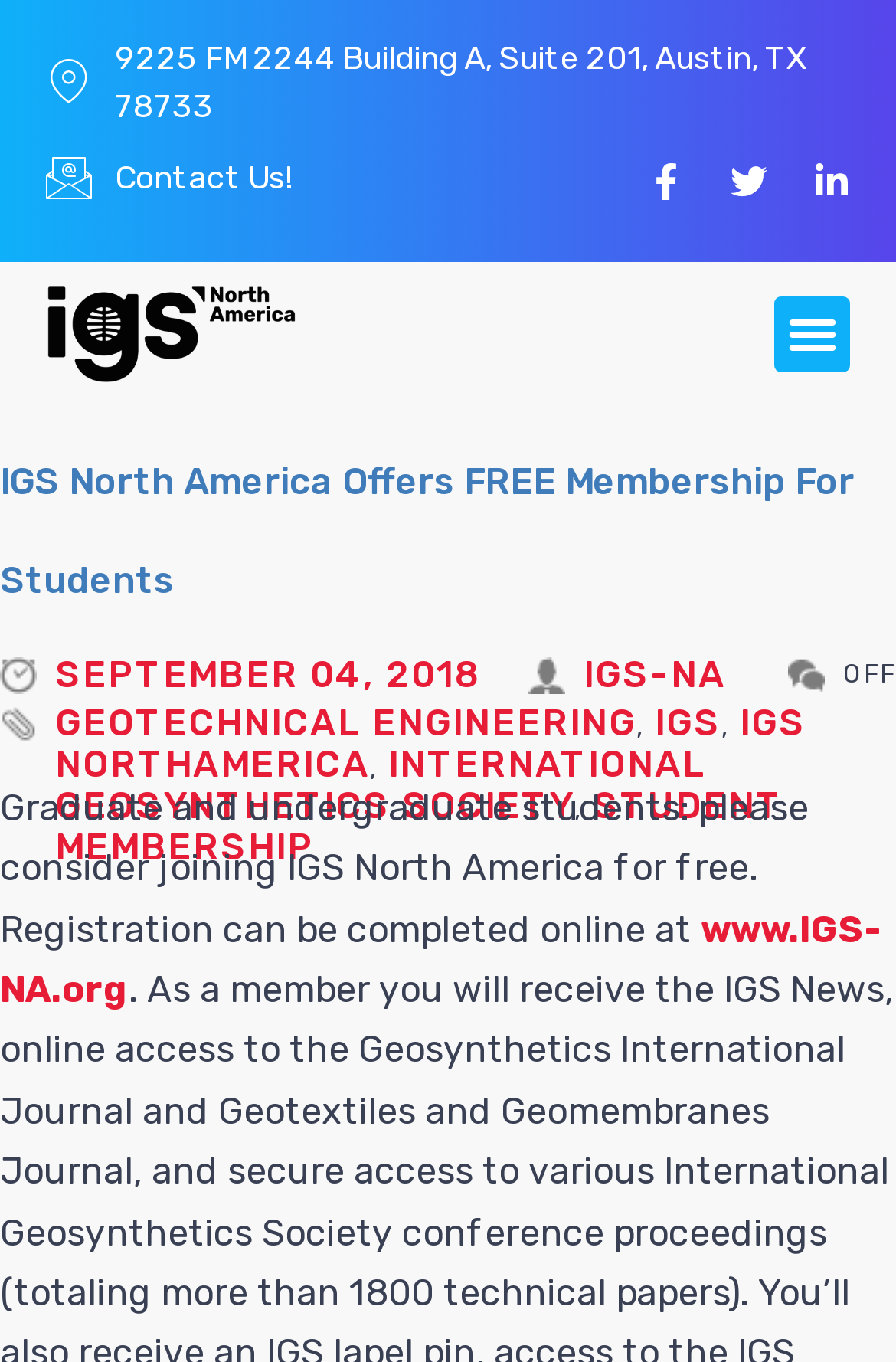Can you specify the bounding box coordinates of the area that needs to be clicked to fulfill the following instruction: "Go to the GEOTECHNICAL ENGINEERING page"?

[0.062, 0.514, 0.71, 0.546]